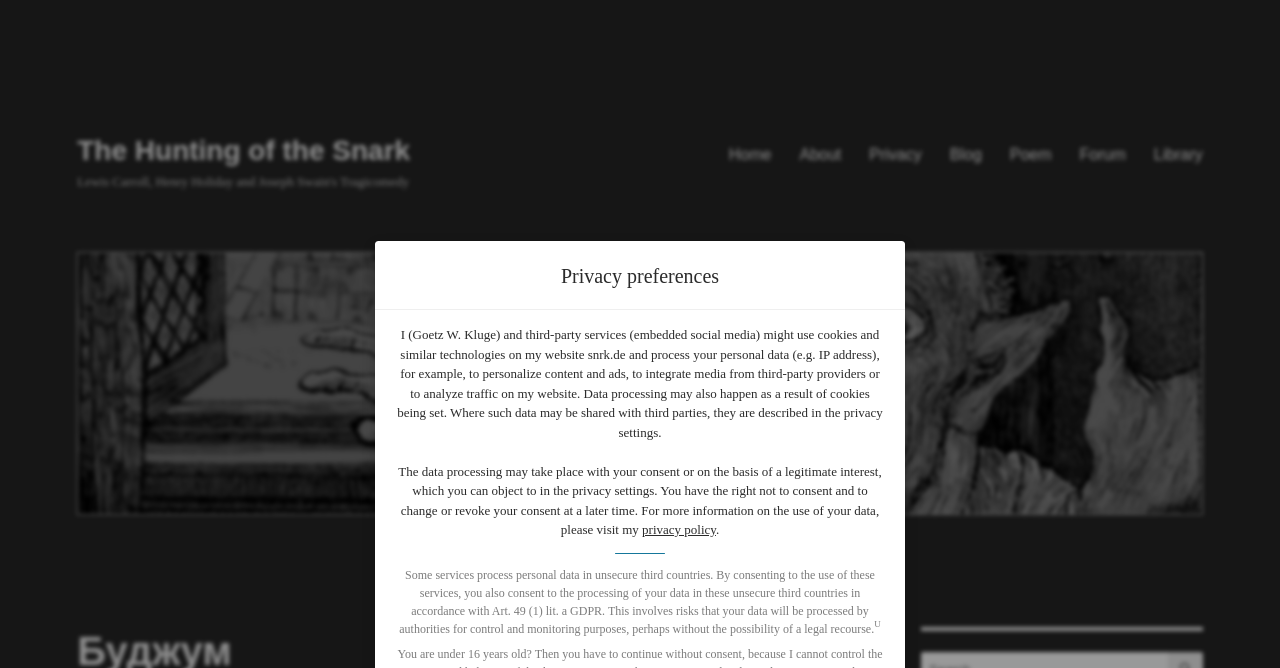Identify the bounding box of the UI component described as: "alt="The Hunting of the Snark"".

[0.06, 0.377, 0.94, 0.77]